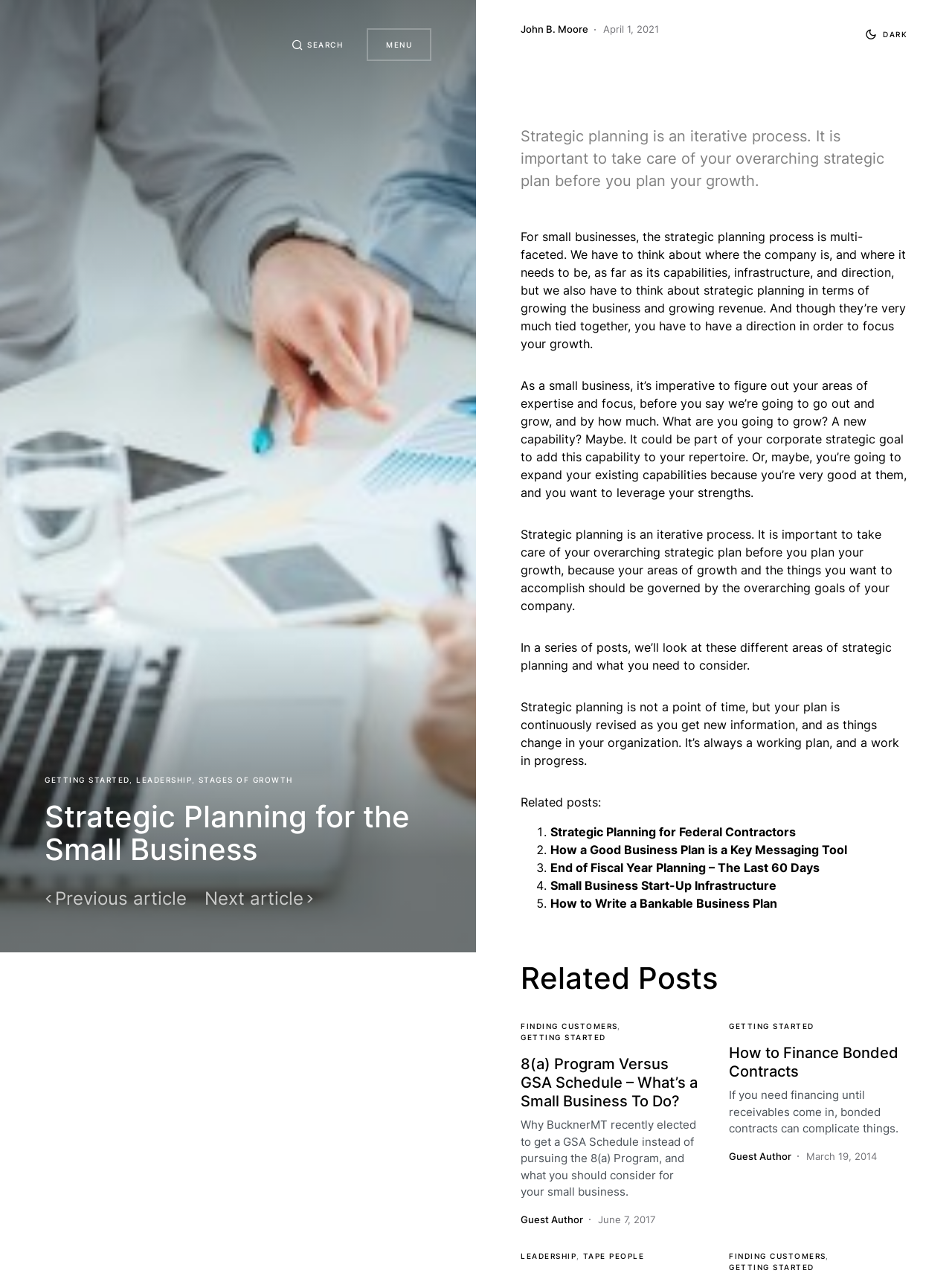What is the author's name of the main article?
Refer to the image and give a detailed response to the question.

I found the author's name by looking at the header section, where it is mentioned as 'John B. Moore' with a date 'April 1, 2021'.